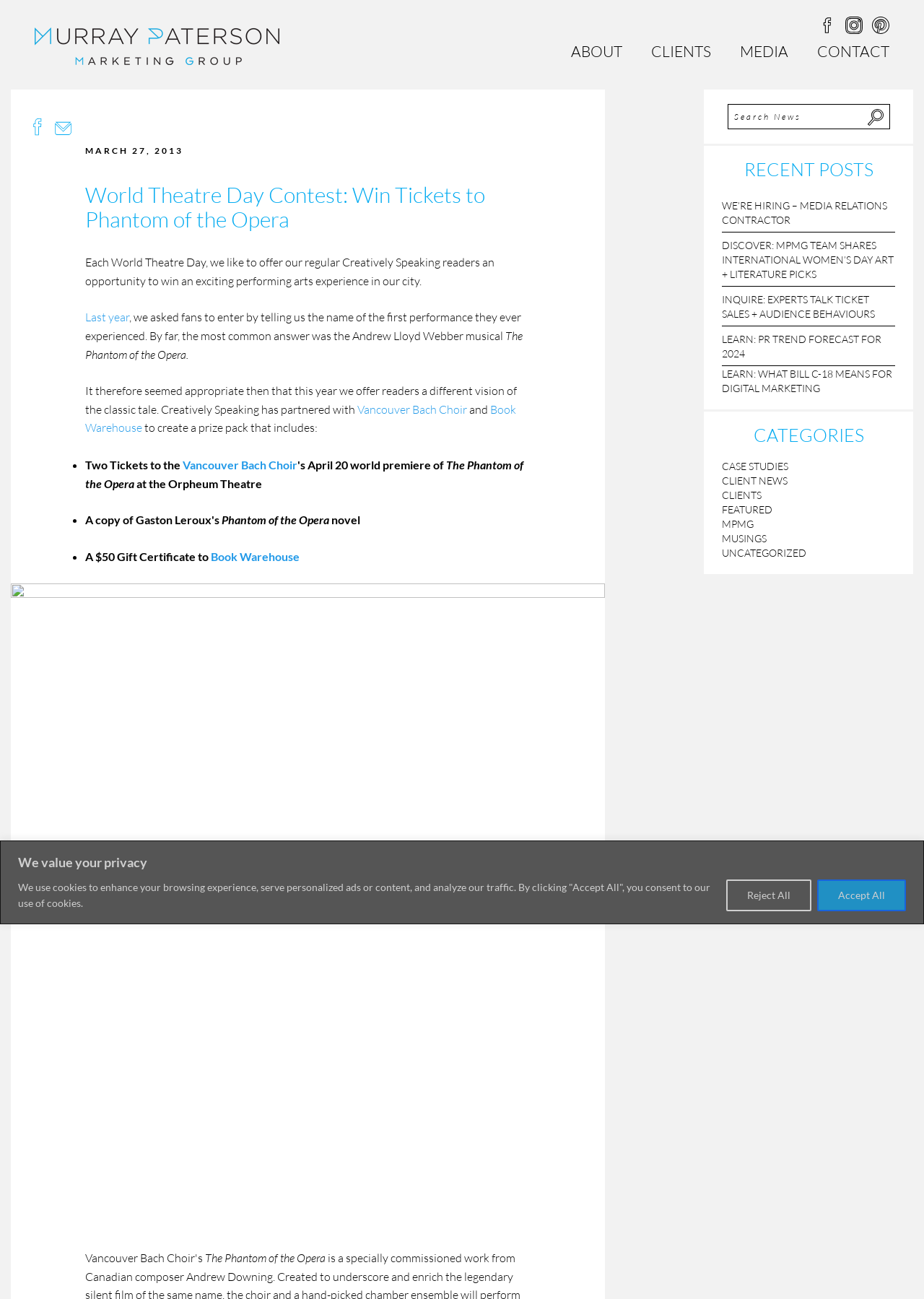What is the name of the marketing group?
Based on the image, give a one-word or short phrase answer.

Murray Paterson Marketing Group